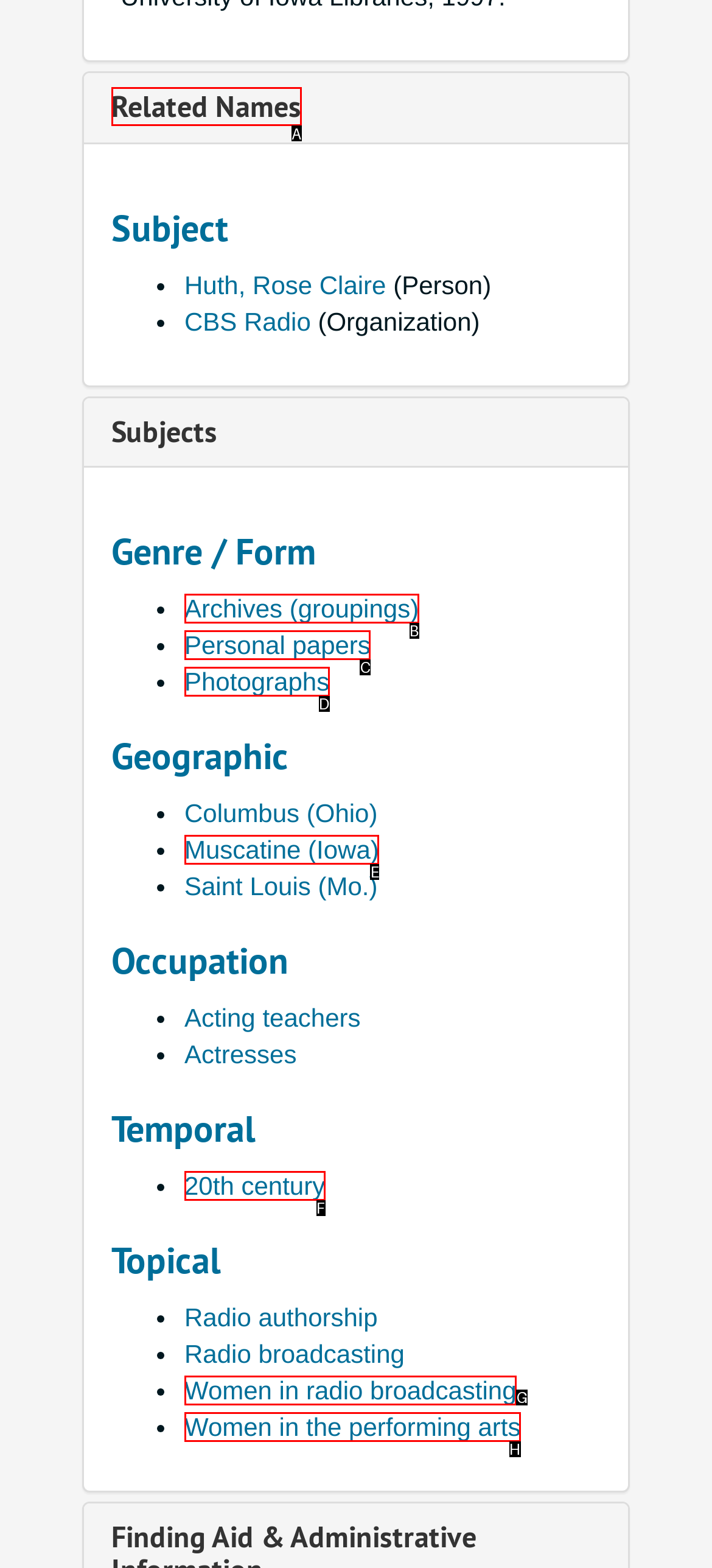From the options provided, determine which HTML element best fits the description: Women in the performing arts. Answer with the correct letter.

H